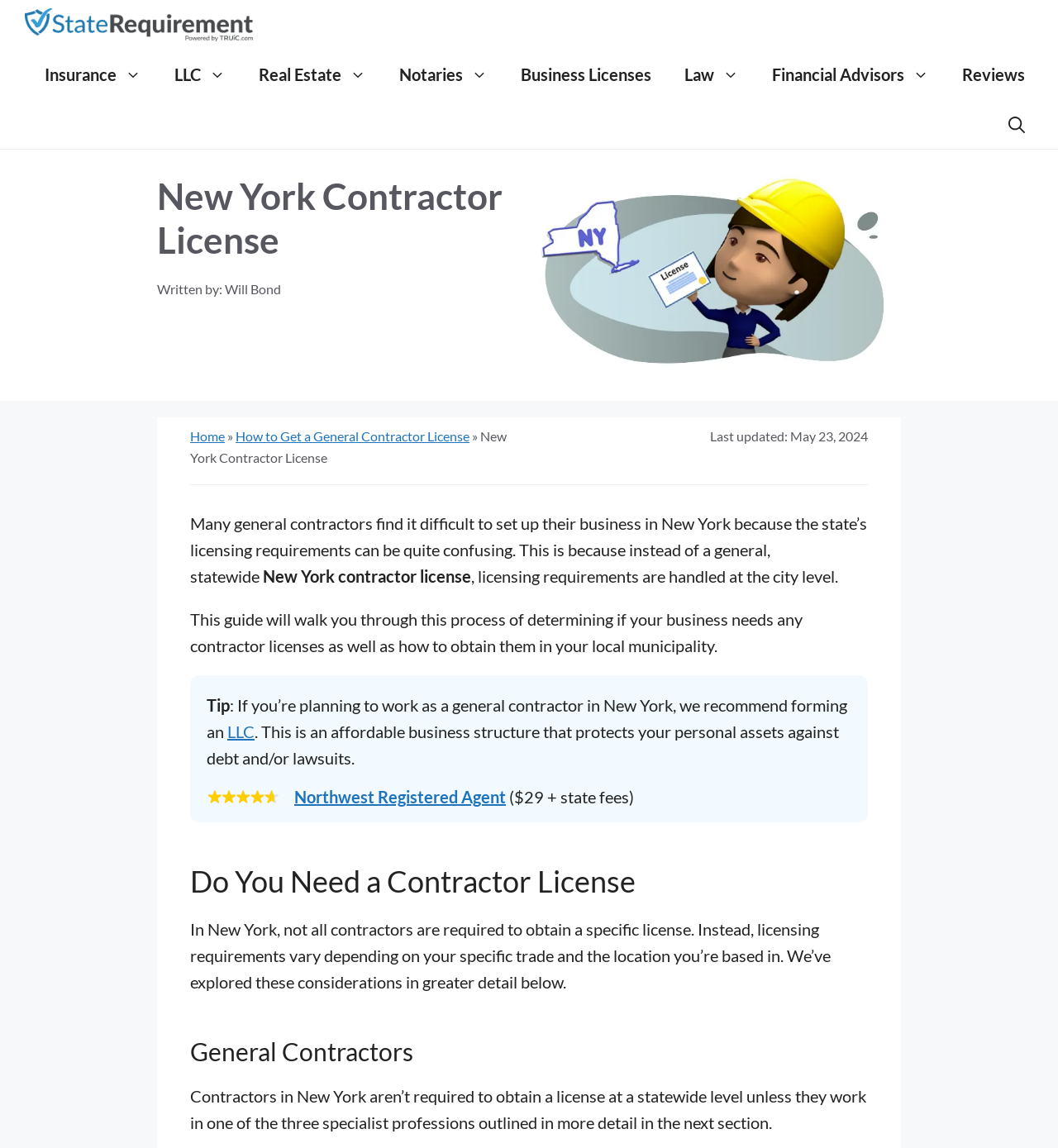Locate the coordinates of the bounding box for the clickable region that fulfills this instruction: "Click on the 'Northwest Registered Agent' link".

[0.278, 0.686, 0.478, 0.703]